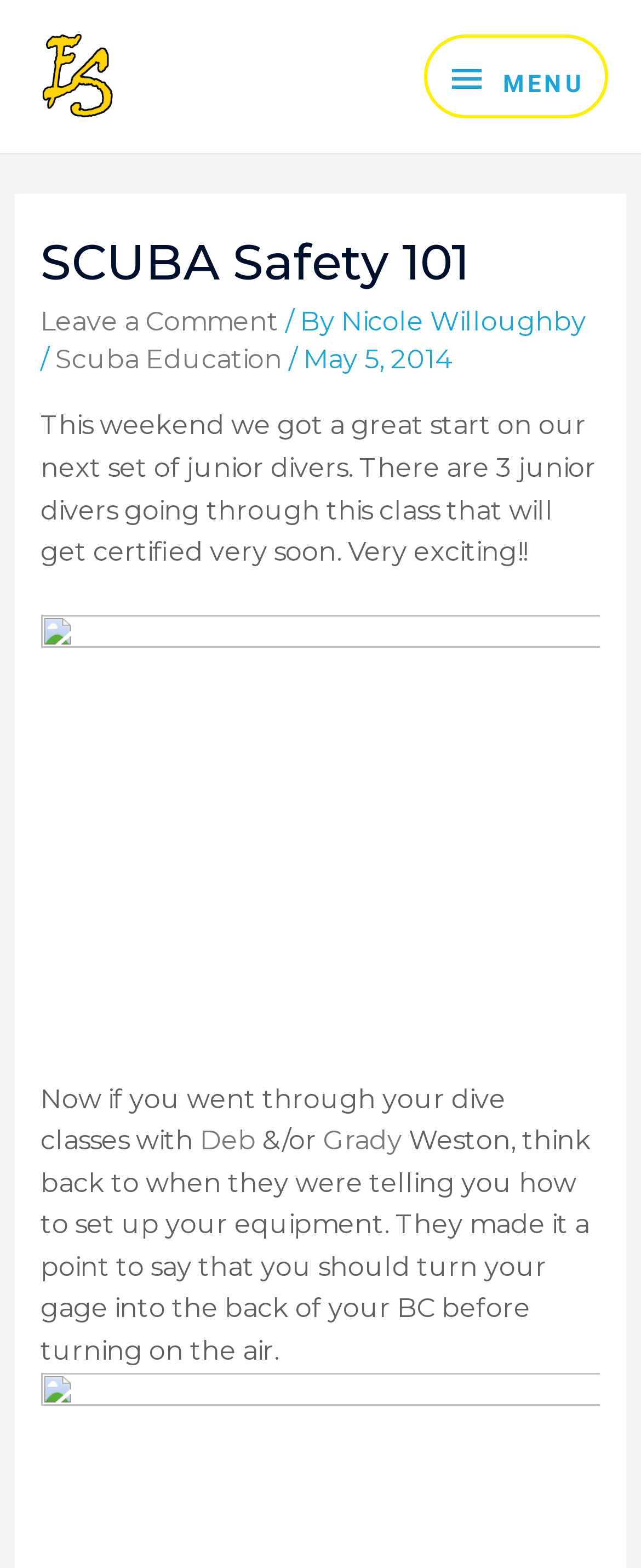Identify and provide the main heading of the webpage.

SCUBA Safety 101